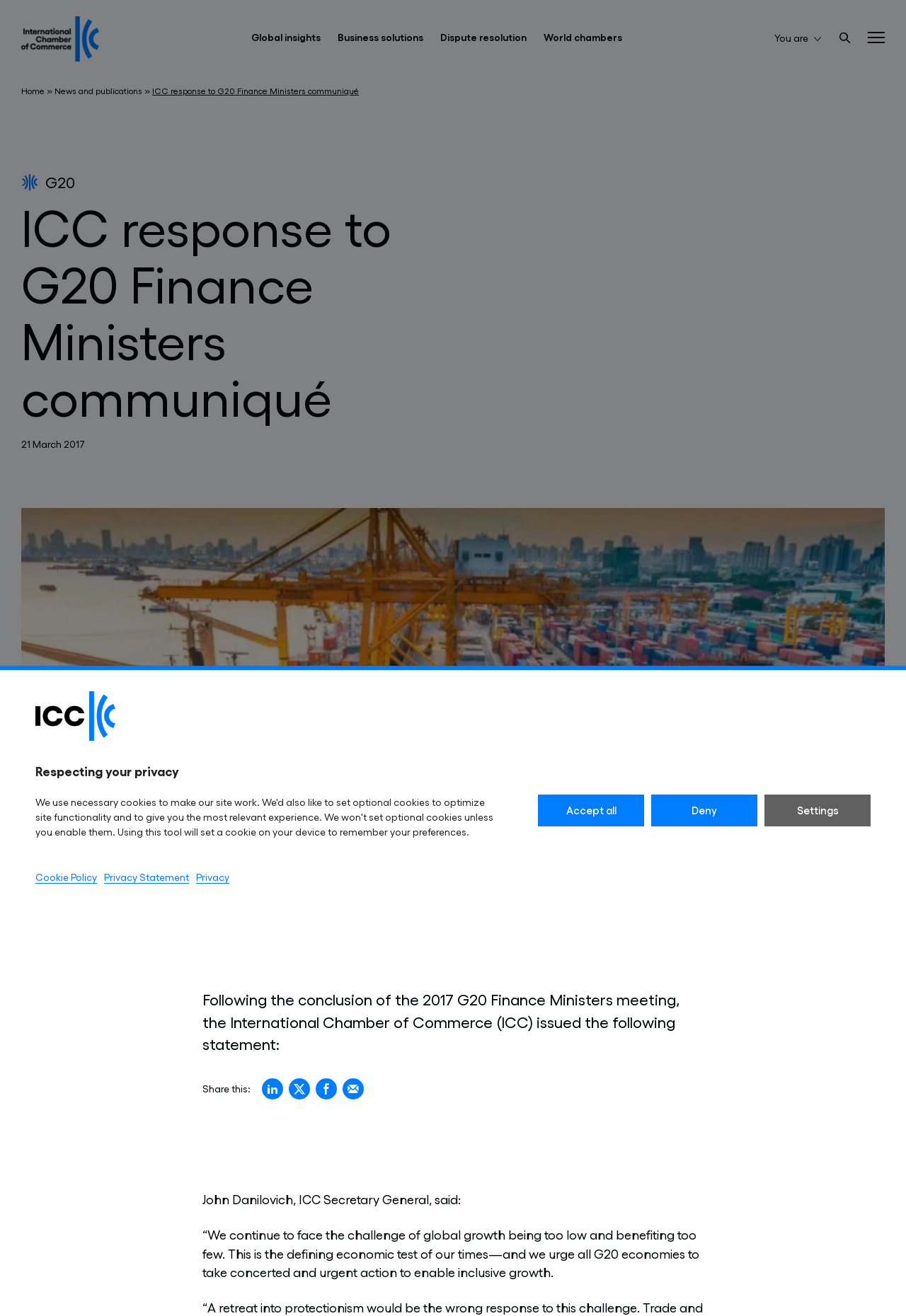Carefully examine the image and provide an in-depth answer to the question: How many social media platforms are available for sharing?

The question asks for the number of social media platforms available for sharing. From the webpage, we can see that there are four social media platforms available for sharing, namely Linkedin, X, Facebook, and Email, as mentioned in the 'Share this:' section.